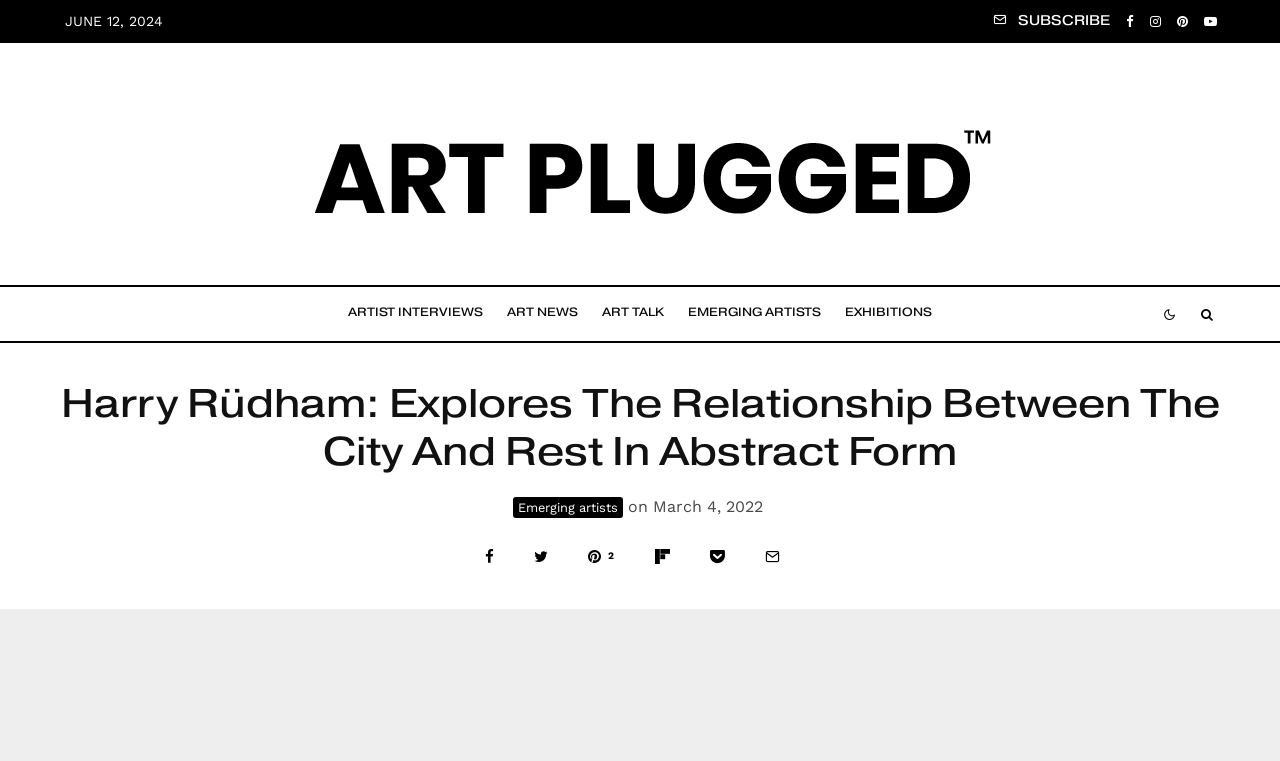Show the bounding box coordinates for the element that needs to be clicked to execute the following instruction: "learn about custom wheel builds". Provide the coordinates in the form of four float numbers between 0 and 1, i.e., [left, top, right, bottom].

None